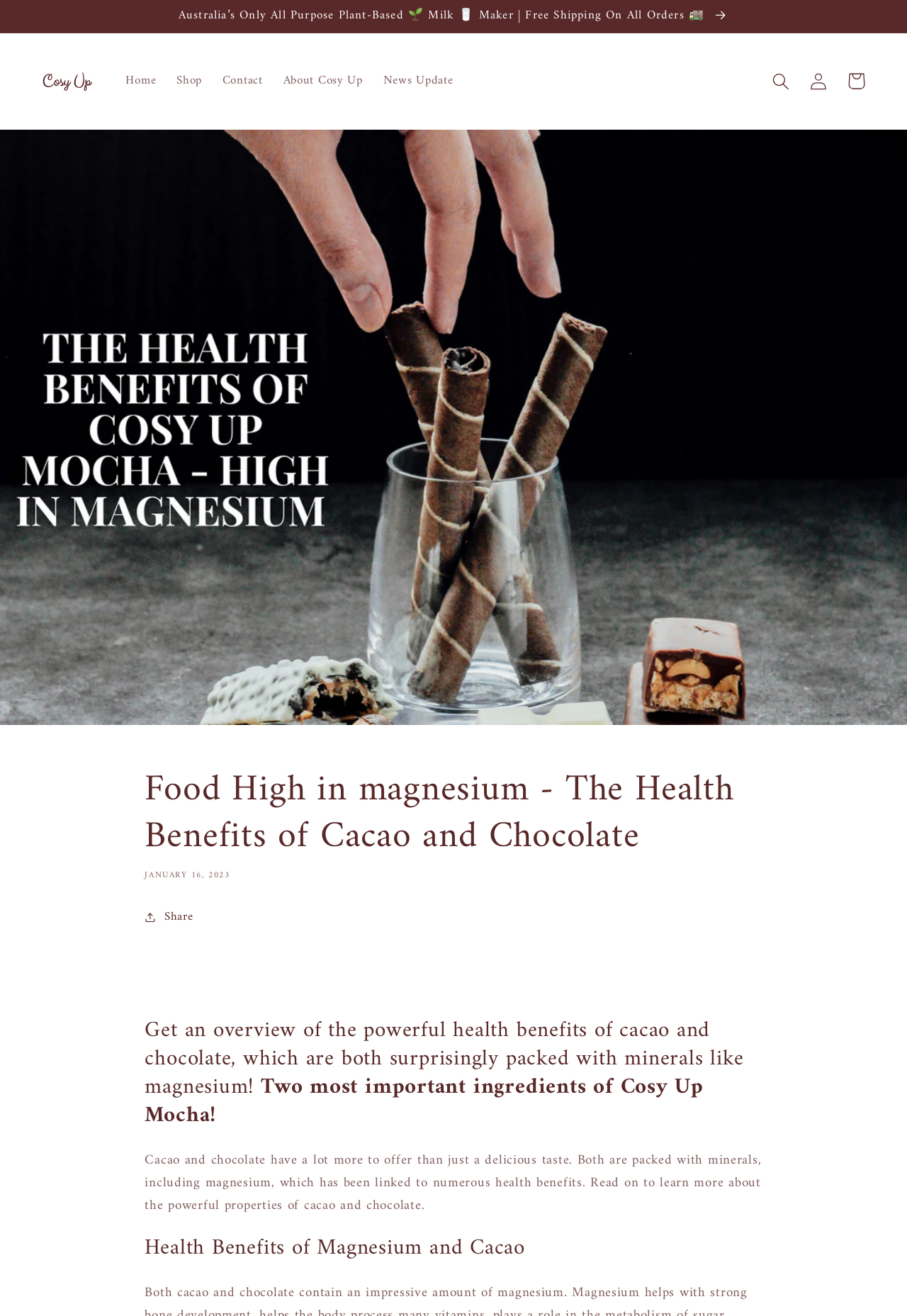What is the purpose of the 'Share' button?
Refer to the image and give a detailed response to the question.

The 'Share' button can be found below the main heading, and its purpose is to allow users to share the article with others, as indicated by its label 'Share'.